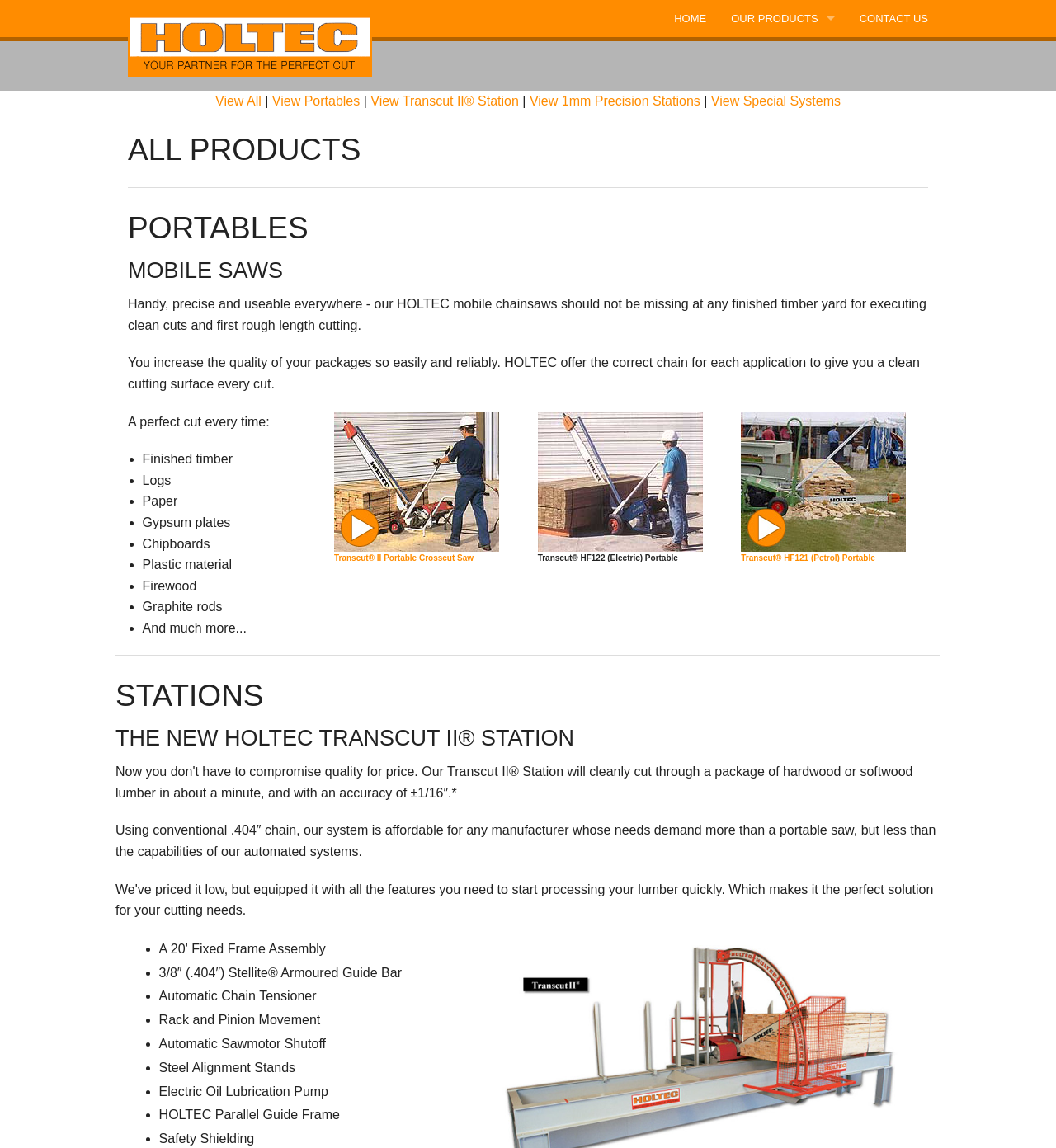Respond with a single word or phrase:
What is the name of the first product listed?

Transcut II Portable Crosscut Saw